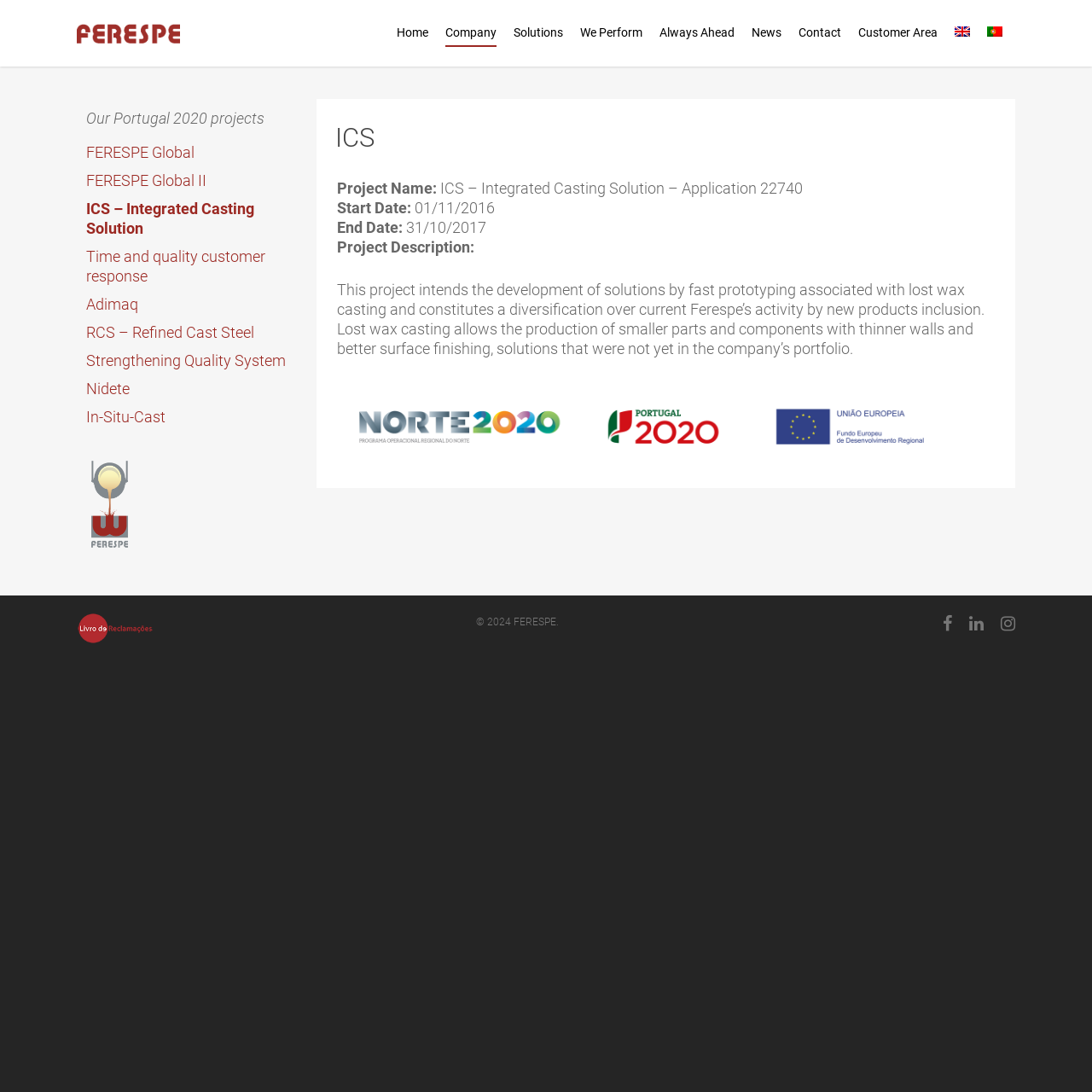Please identify the bounding box coordinates of the element's region that I should click in order to complete the following instruction: "Click on the FERESPE link". The bounding box coordinates consist of four float numbers between 0 and 1, i.e., [left, top, right, bottom].

[0.07, 0.022, 0.165, 0.04]